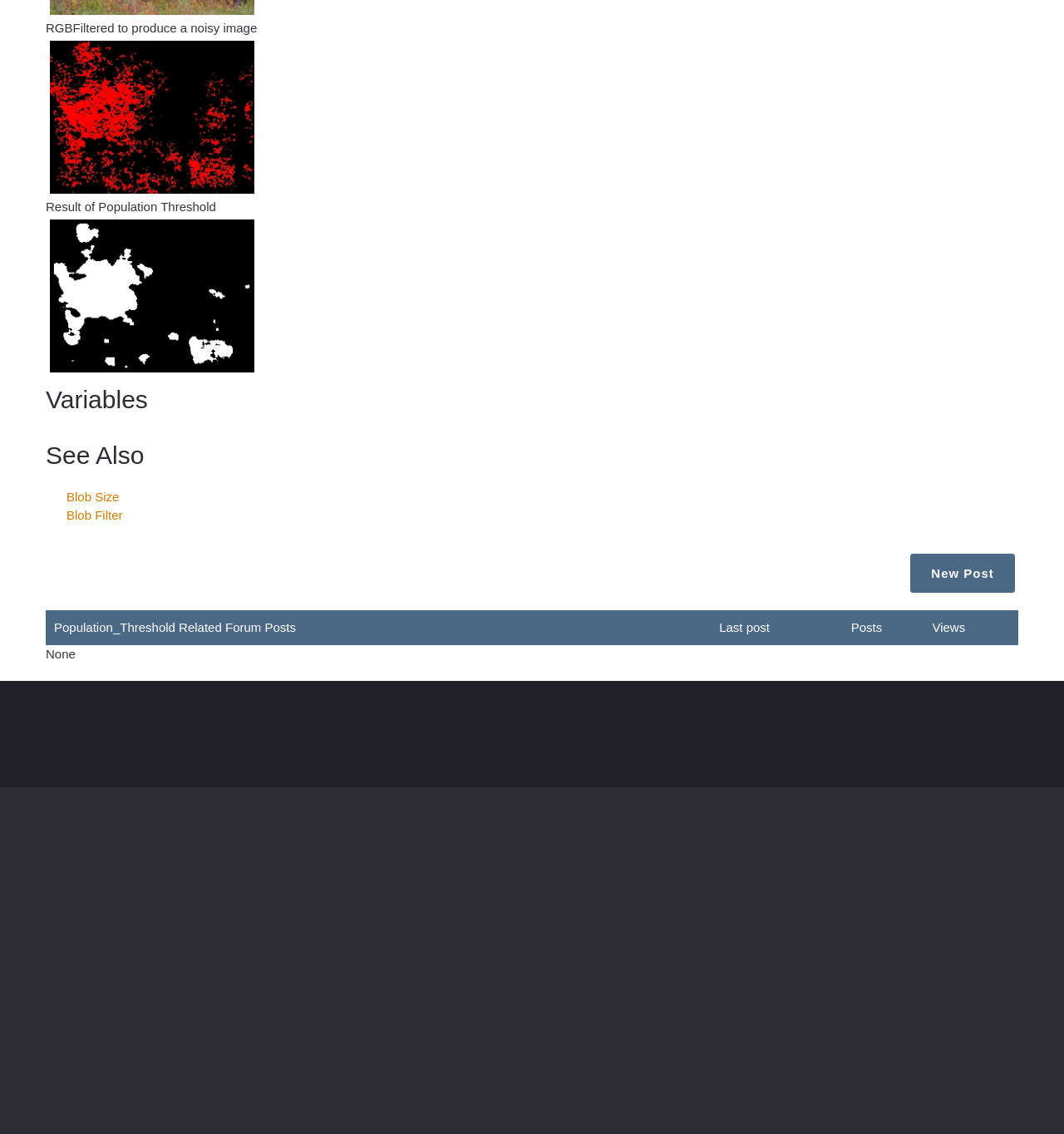Find the bounding box coordinates of the element's region that should be clicked in order to follow the given instruction: "Go to the 'Forum' page". The coordinates should consist of four float numbers between 0 and 1, i.e., [left, top, right, bottom].

[0.375, 0.867, 0.409, 0.885]